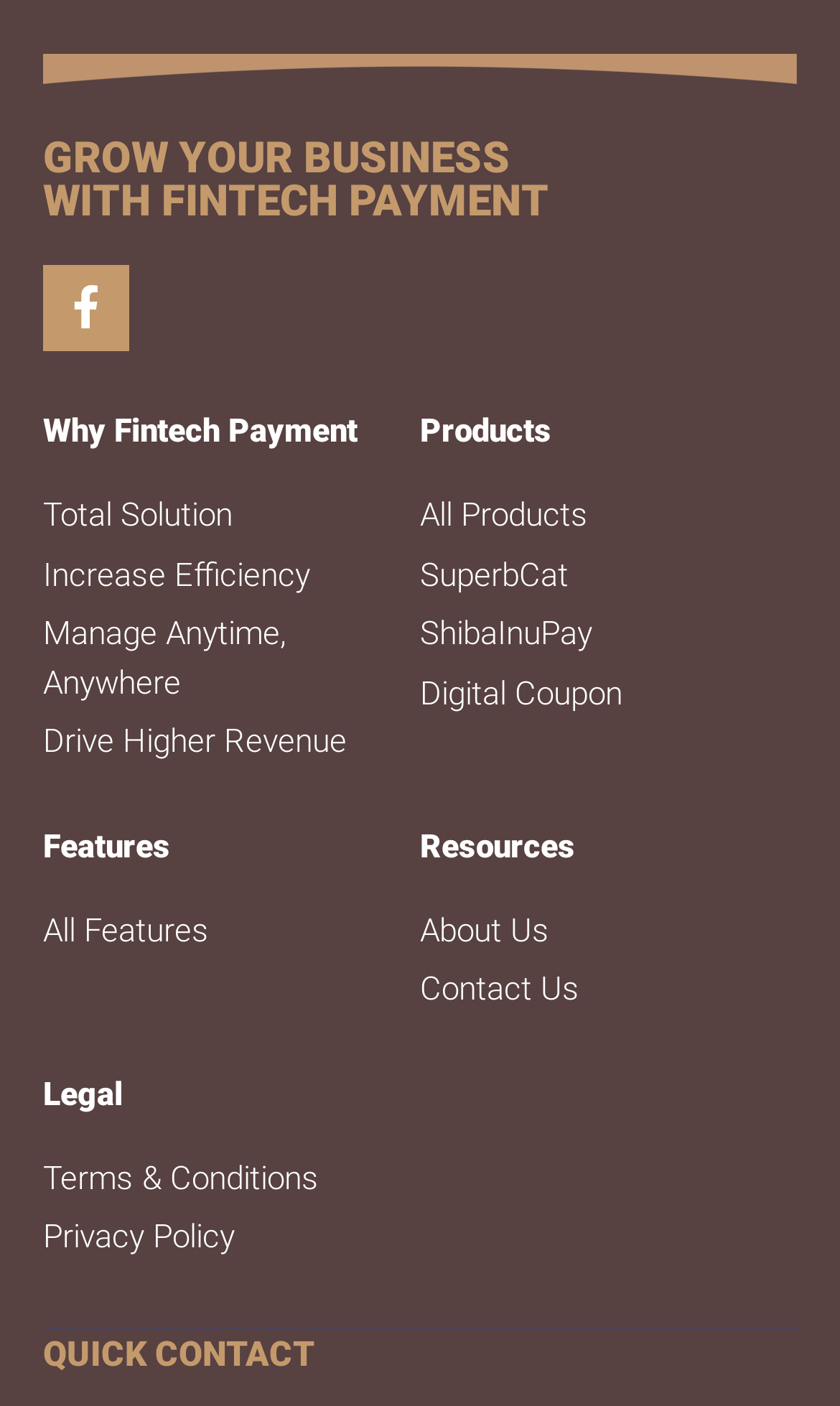Please locate the UI element described by "Privacy Policy" and provide its bounding box coordinates.

[0.051, 0.863, 0.949, 0.898]